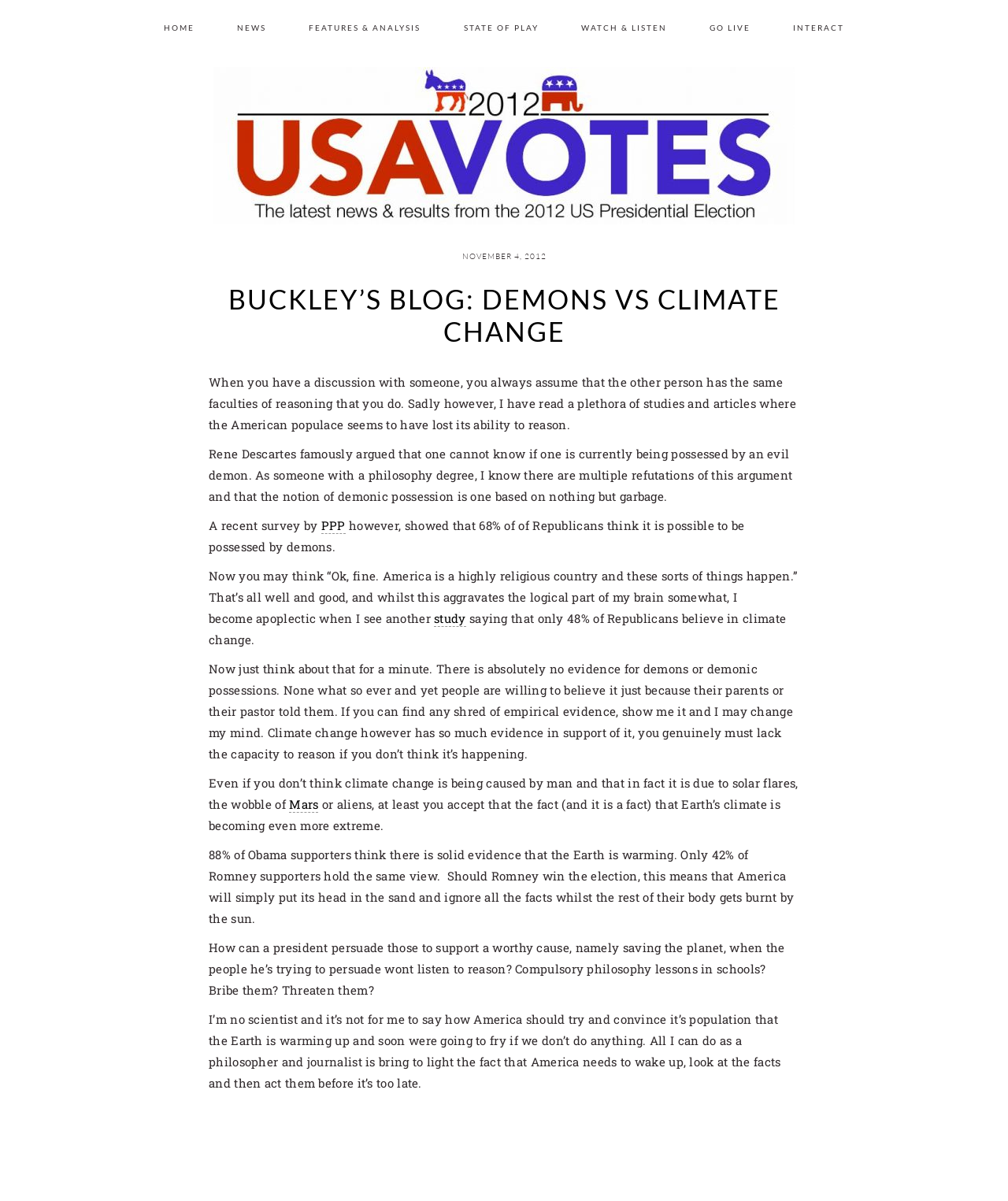What is the topic of the blog post?
Answer the question in as much detail as possible.

I determined the topic of the blog post by reading the title and the content of the post, which discusses the comparison between people's beliefs in demons and climate change.